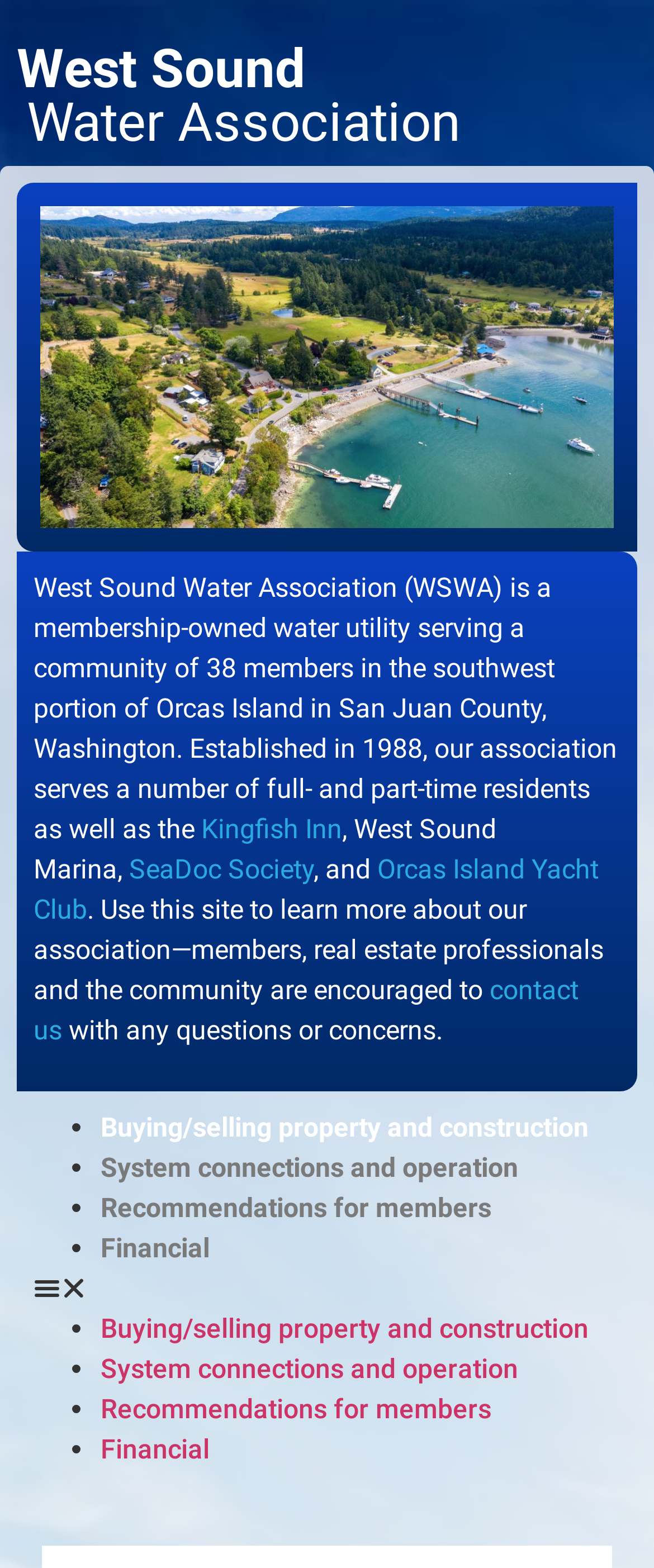Generate the main heading text from the webpage.

Buying/selling property and construction